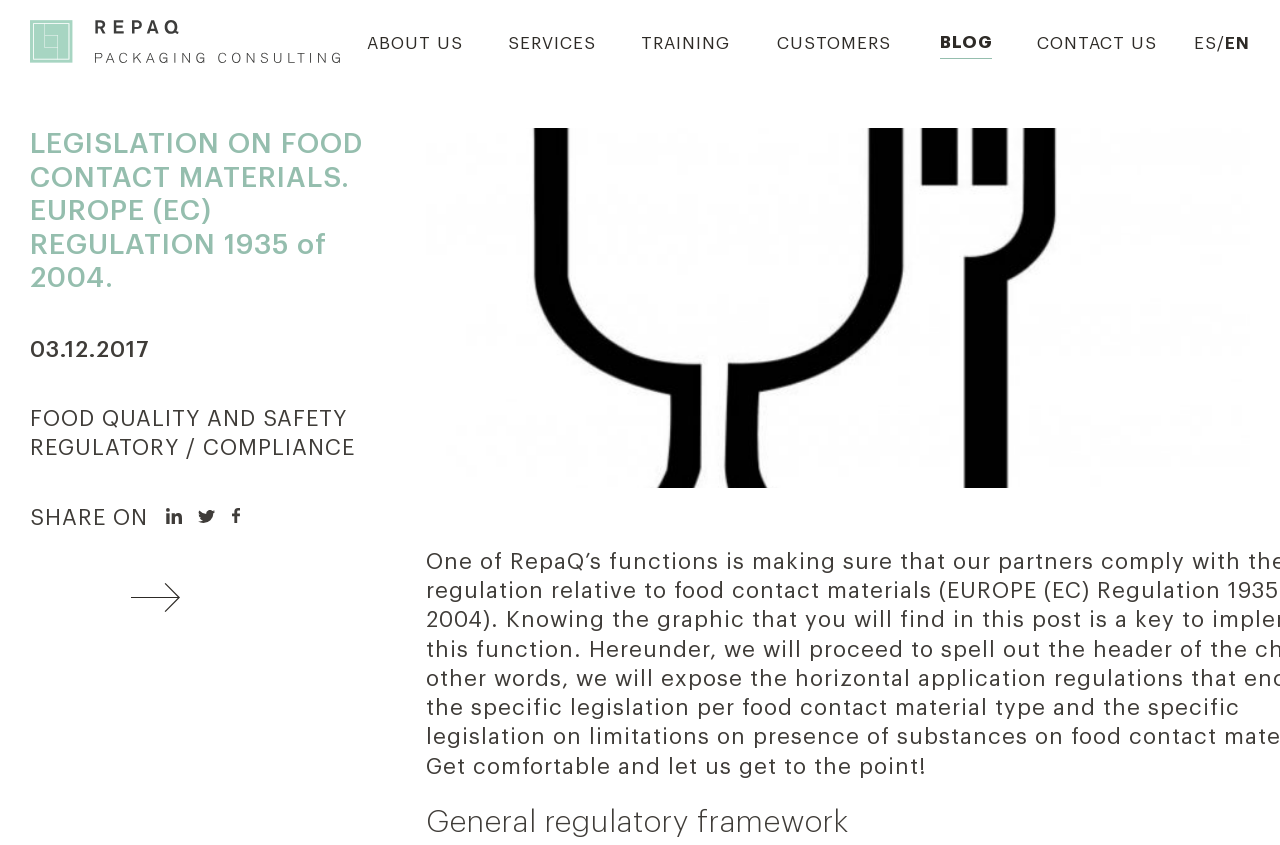What is the language currently being used on the webpage?
We need a detailed and meticulous answer to the question.

The language currently being used on the webpage is English, which is indicated by the link 'EN' with the coordinates [0.957, 0.04, 0.977, 0.067].